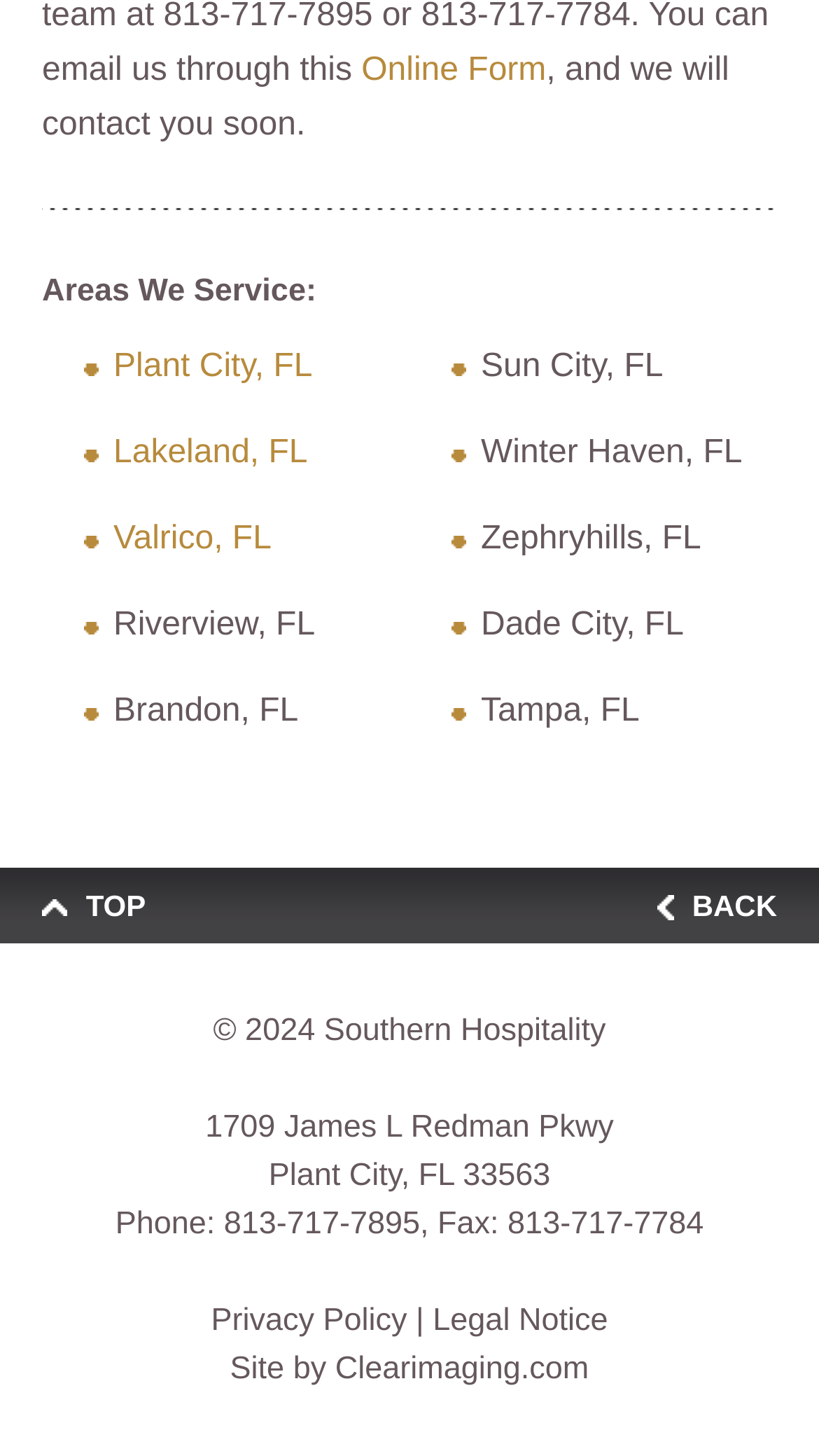What is the company's phone number?
Look at the image and respond with a one-word or short phrase answer.

813-717-7895